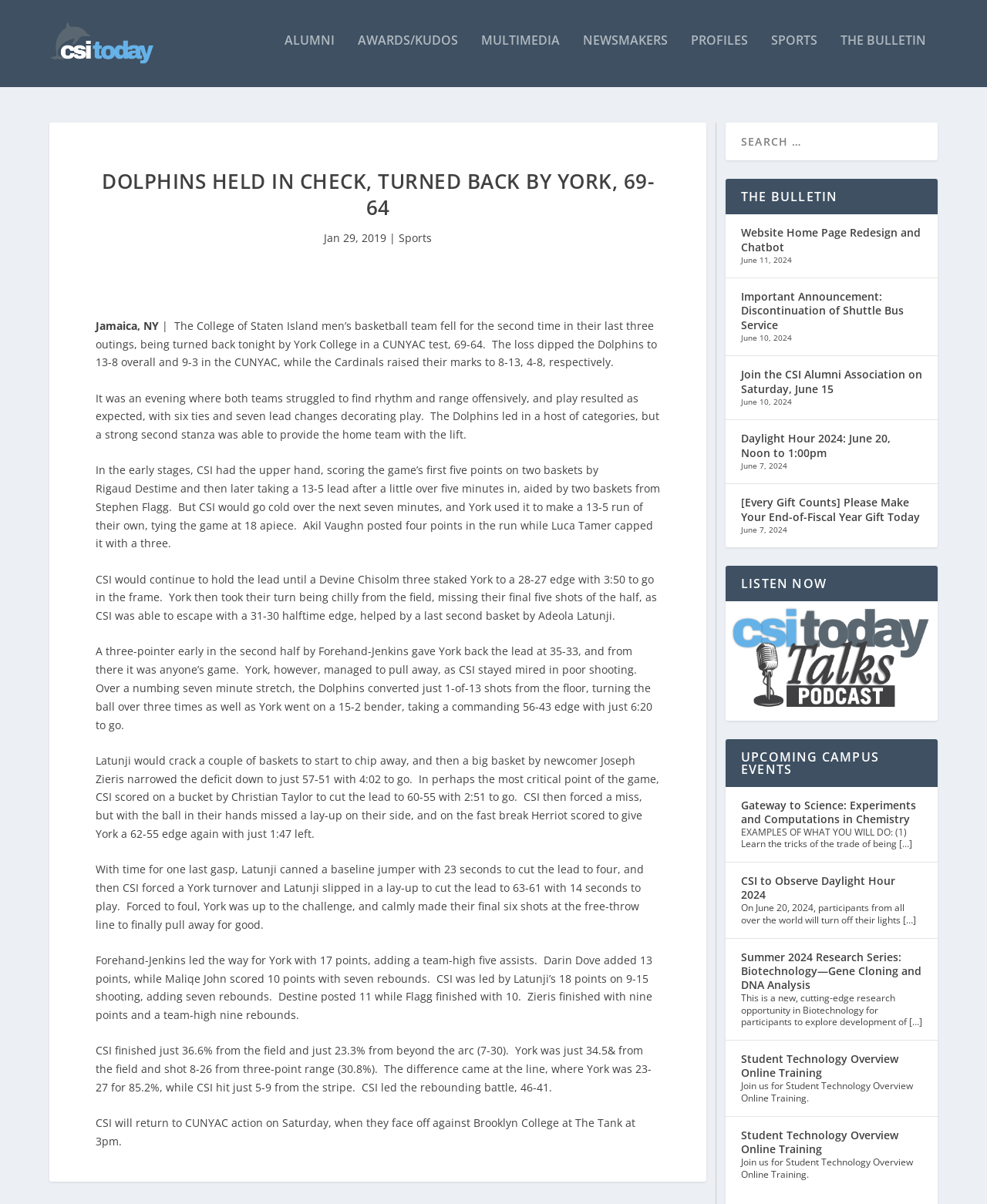Please analyze the image and provide a thorough answer to the question:
What is the score of the basketball game?

The score of the basketball game is mentioned in the article title 'DOLPHINS HELD IN CHECK, TURNED BACK BY YORK, 69-64'.